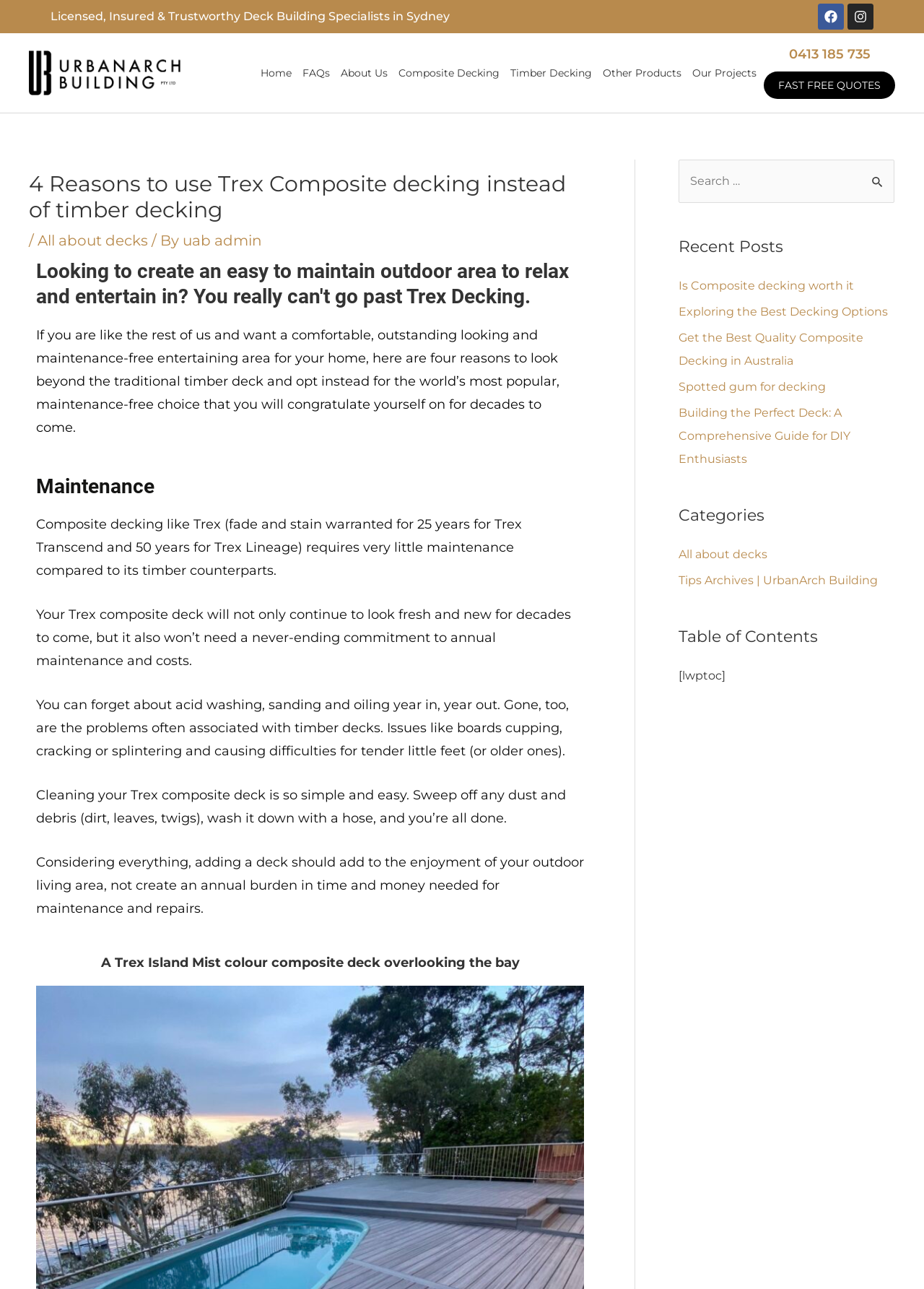What is the company name of the deck building specialists?
Craft a detailed and extensive response to the question.

I found the company name 'UrbanArch Building' by looking at the logo link at the top left corner of the webpage, which is described as 'Urbanarch Building Logo'.